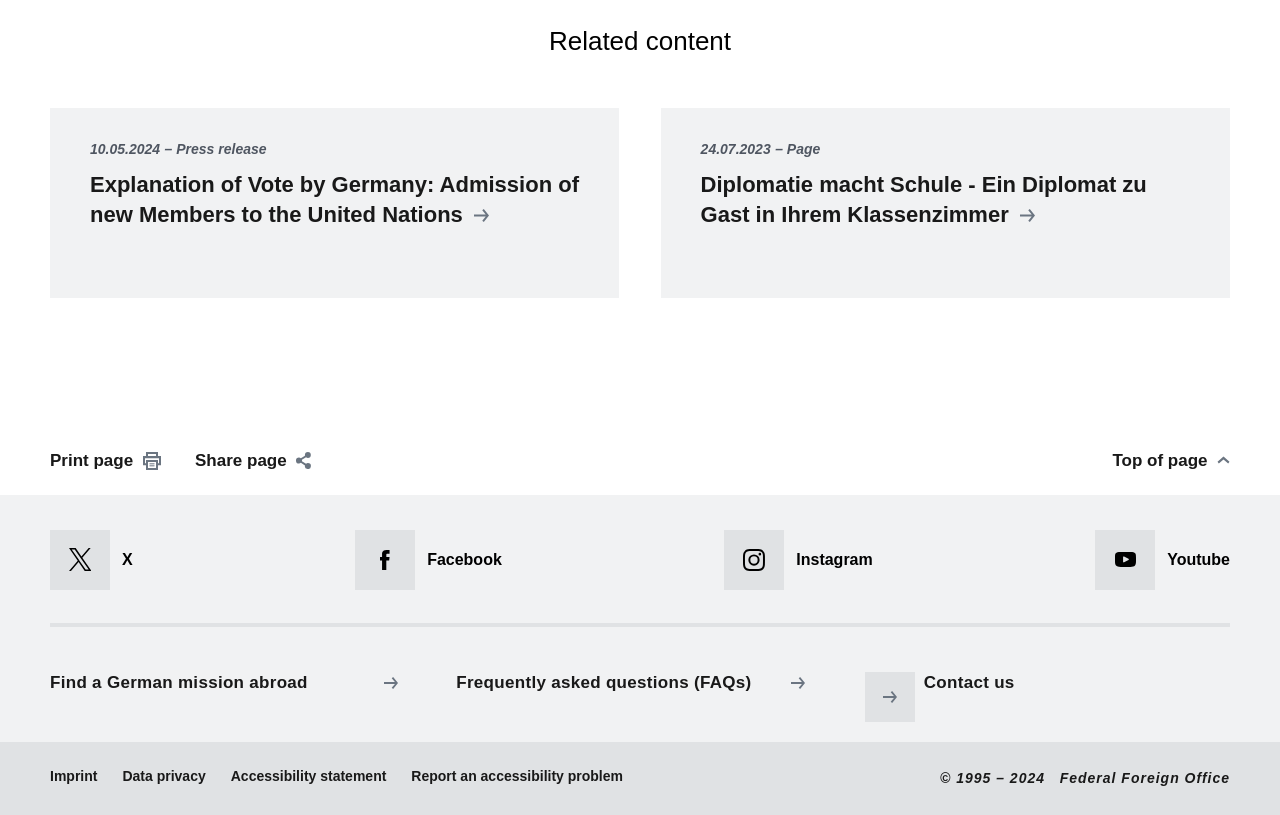Find the bounding box coordinates of the element's region that should be clicked in order to follow the given instruction: "Print the current page". The coordinates should consist of four float numbers between 0 and 1, i.e., [left, top, right, bottom].

[0.039, 0.55, 0.125, 0.582]